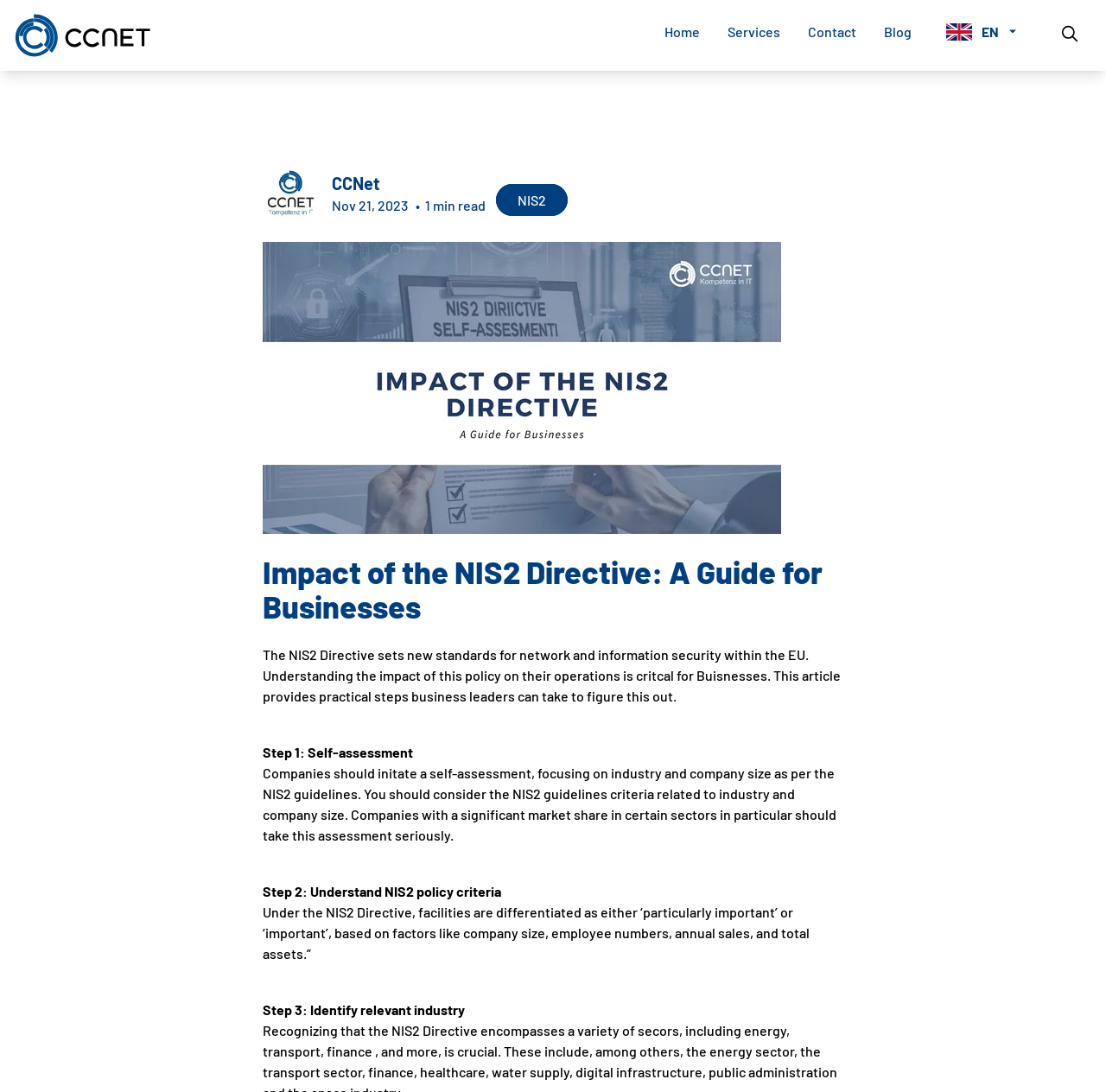Determine the bounding box coordinates for the HTML element described here: "parent_node: Home".

[0.012, 0.013, 0.147, 0.052]